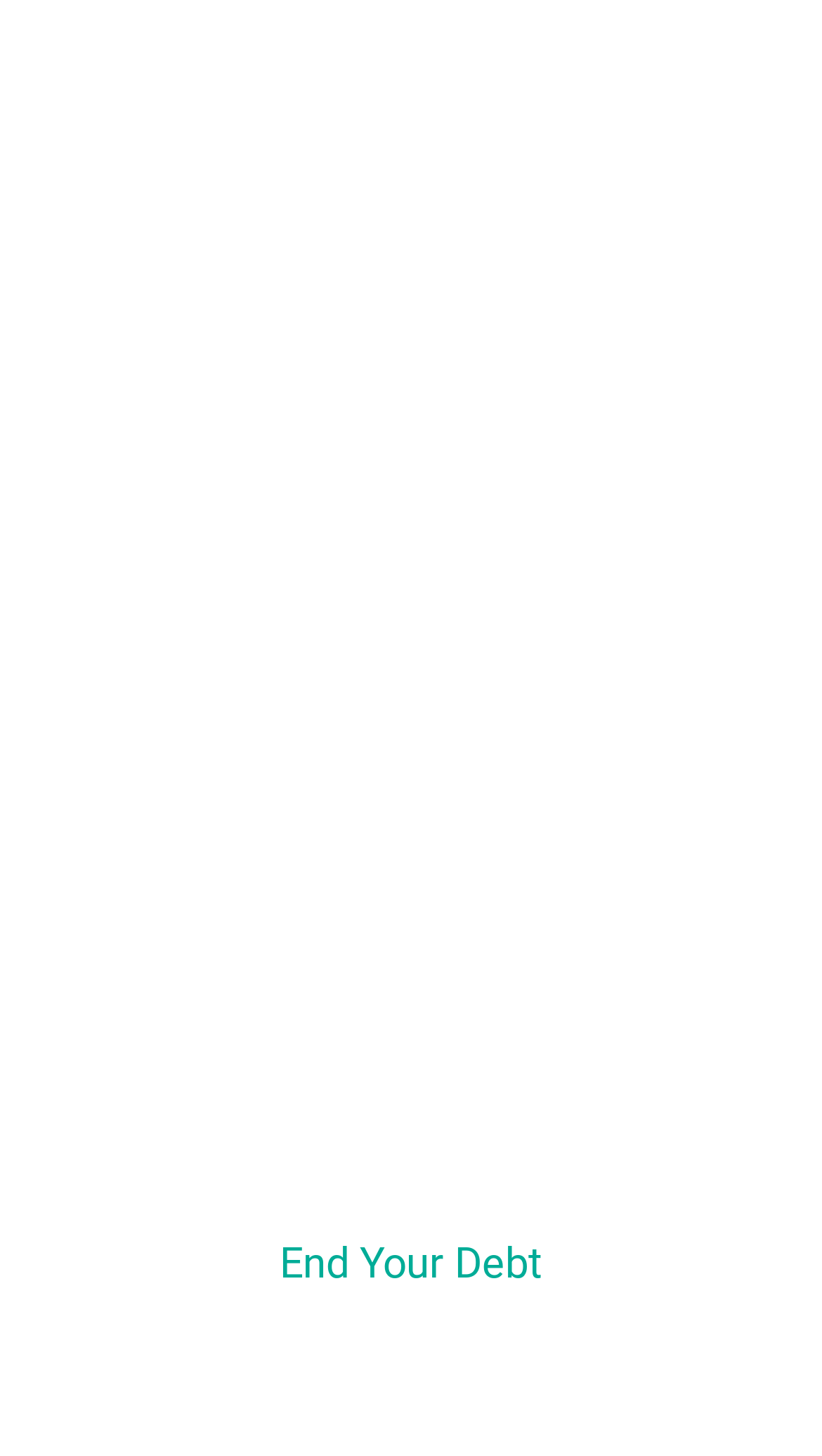What is the first service listed?
Please respond to the question with a detailed and well-explained answer.

By looking at the navigation section 'Site Navigation: Services', I can see that the first link listed is 'Bad Credit Personal Loans', which has a bounding box coordinate of [0.177, 0.323, 0.823, 0.393].